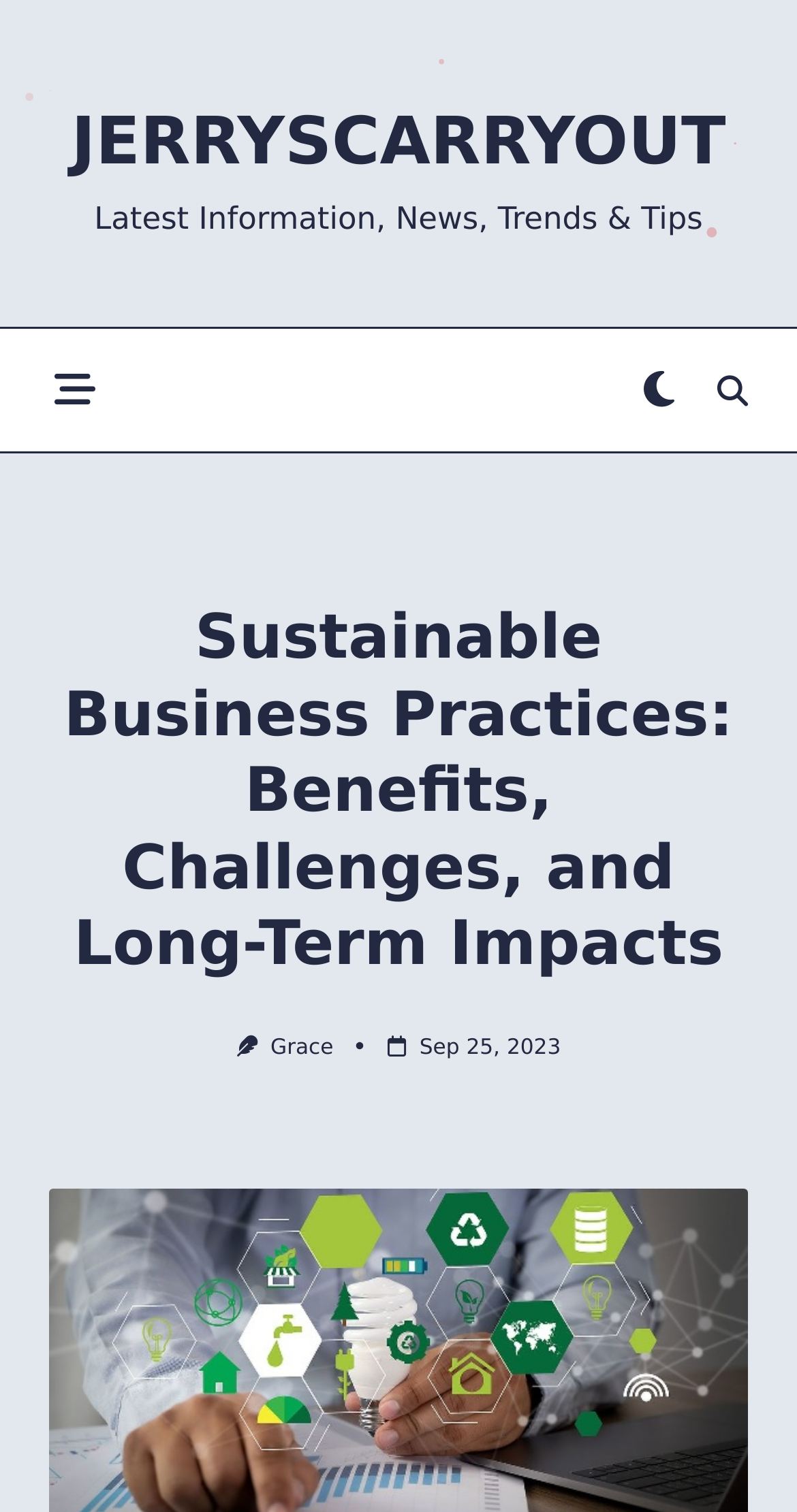What is the text above the main heading?
Using the image, respond with a single word or phrase.

Latest Information, News, Trends & Tips